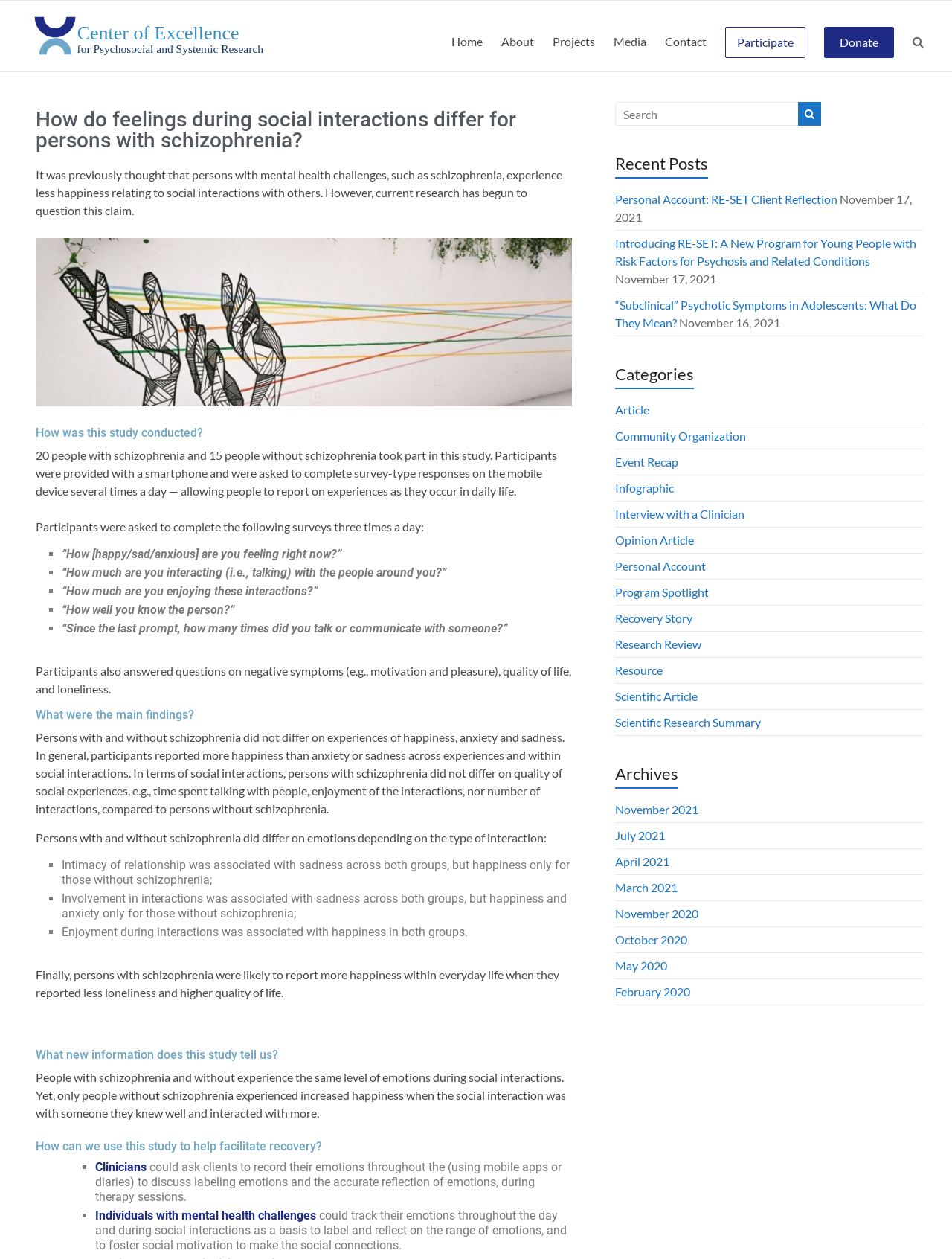Given the description "parent_node: ABOUT", determine the bounding box of the corresponding UI element.

None